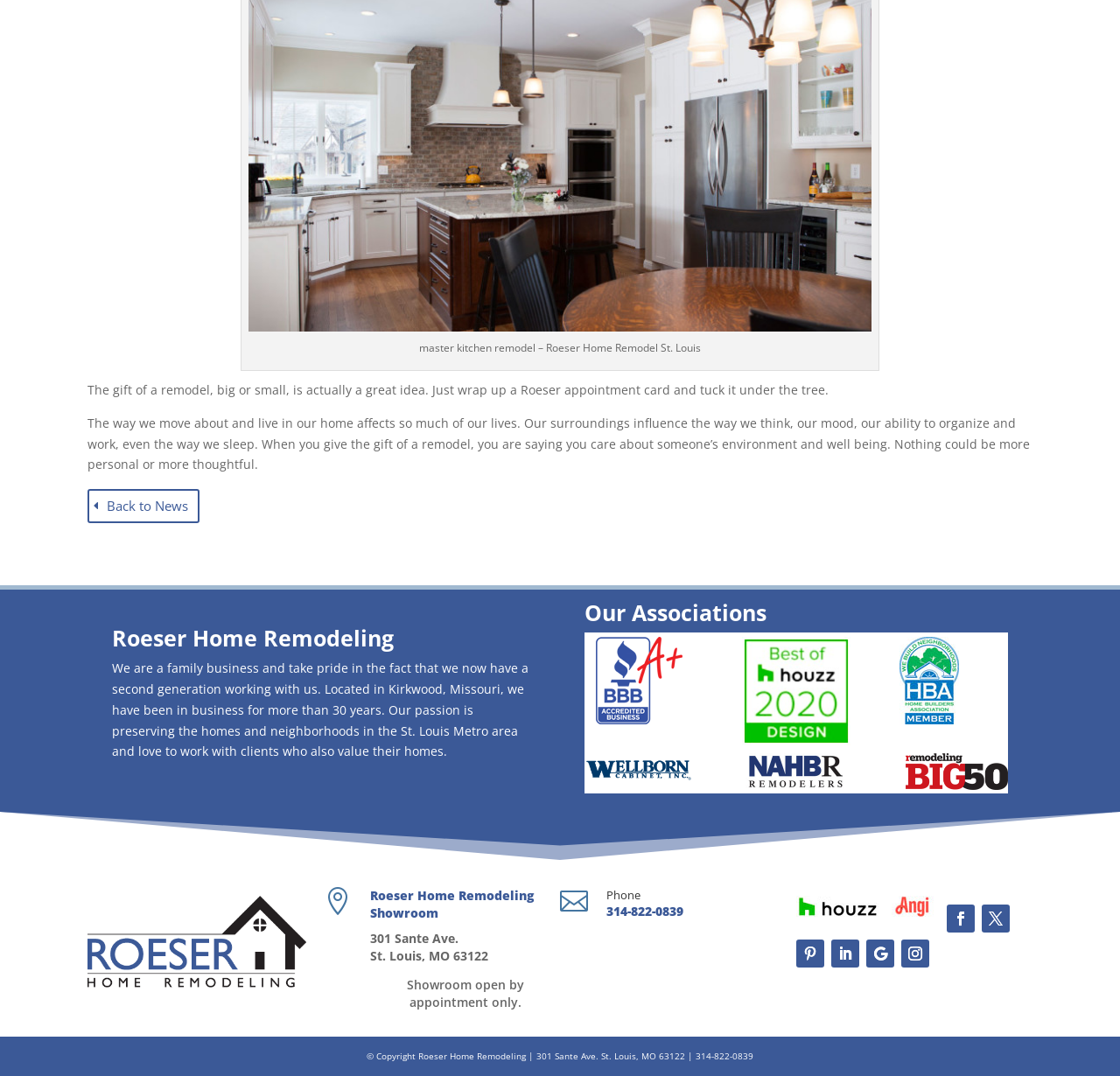What is the address of the showroom?
Please give a detailed answer to the question using the information shown in the image.

I found the answer by looking at the static text elements '301 Sante Ave.' and 'St. Louis, MO 63122' which are located in the section describing the showroom, indicating that it is the address of the showroom.